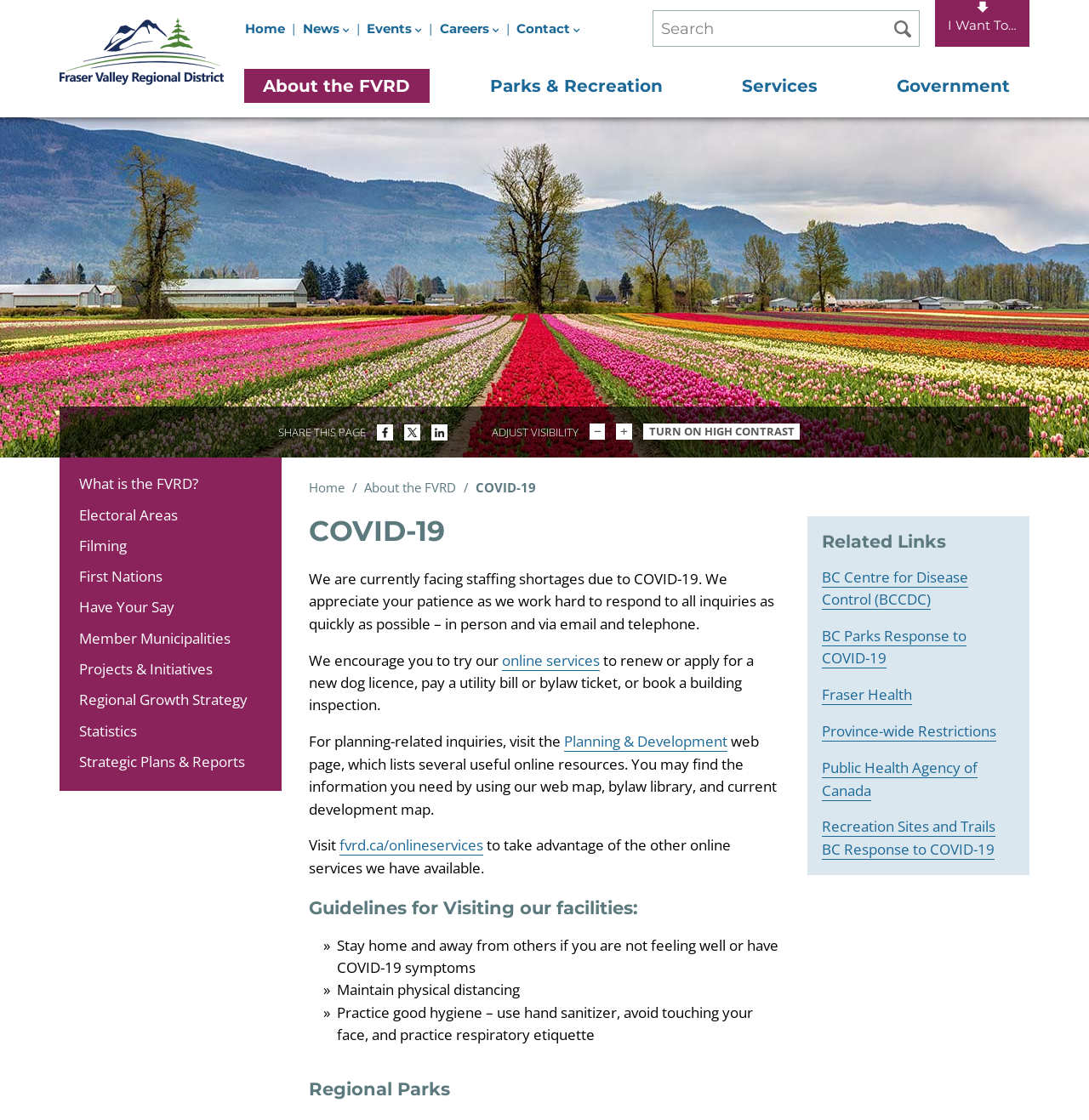Please determine the bounding box coordinates for the UI element described as: "Have Your Say".

[0.055, 0.529, 0.258, 0.556]